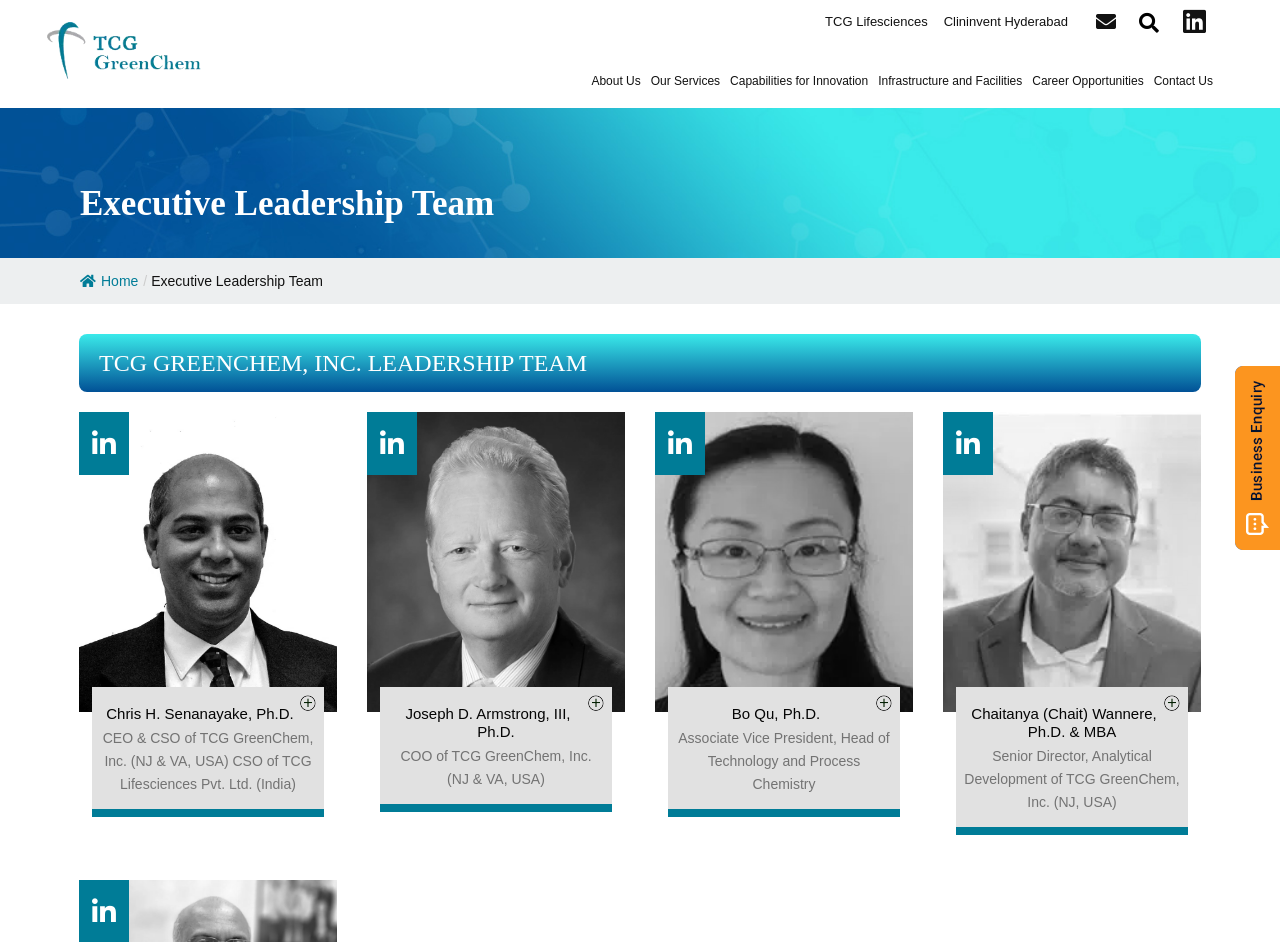Find the bounding box coordinates for the UI element that matches this description: "Home".

[0.062, 0.29, 0.108, 0.307]